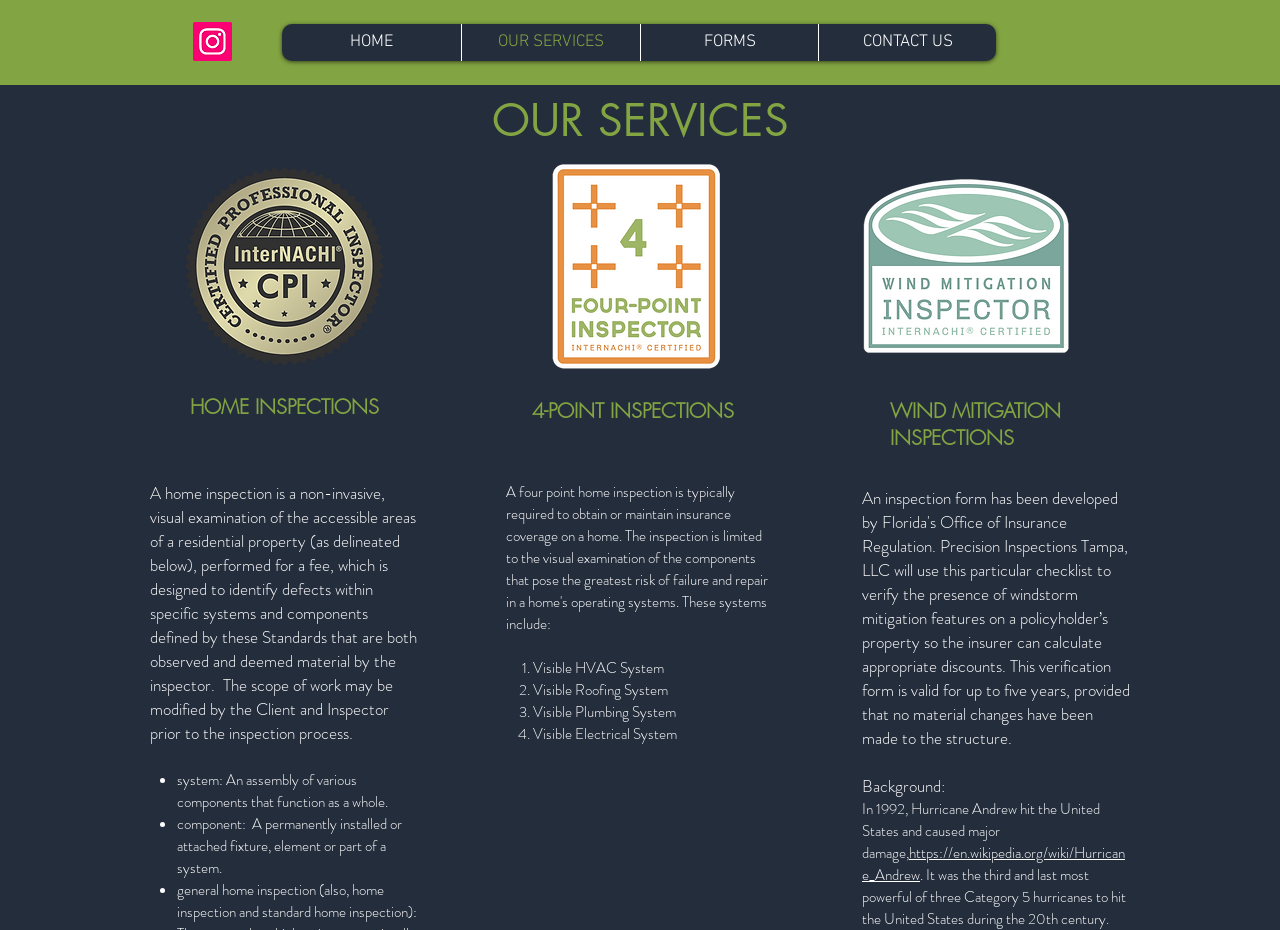Please answer the following question as detailed as possible based on the image: 
What was the name of the hurricane that hit the United States in 1992?

According to the webpage, 'In 1992, Hurricane Andrew hit the United States and caused major damage'.